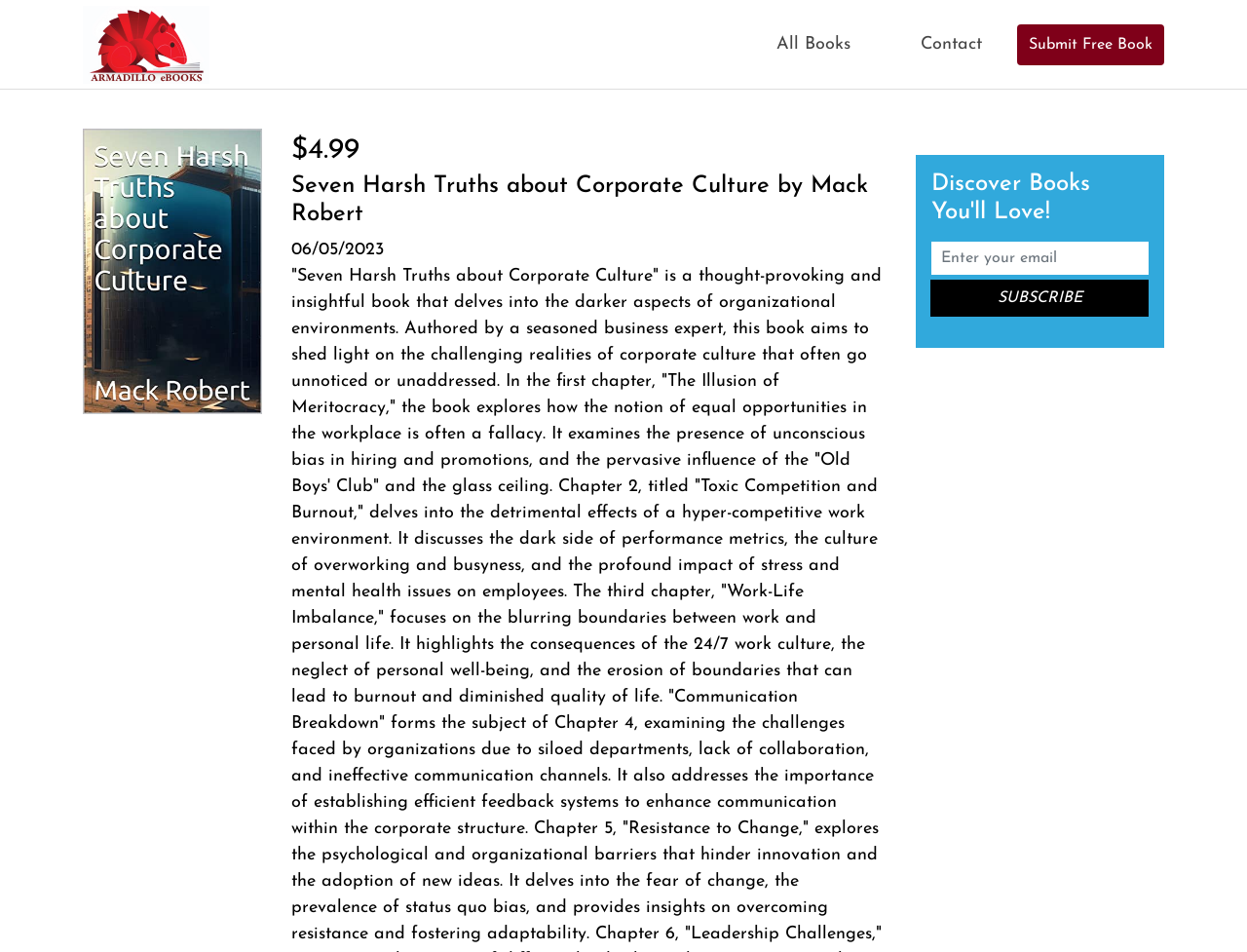Provide a comprehensive description of the webpage.

The webpage is about a book titled "Seven Harsh Truths about Corporate Culture" by Mack Robert. At the top left, there is a logo of Armadillo eBooks, which is an image linked to the Armadilloebooks website. 

To the right of the logo, there are three links: "All Books", "Contact", and "Submit Free Book", which are positioned horizontally. The "Submit Free Book" link is slightly below the other two links.

Below the logo, there is a large image of the book cover, which takes up a significant portion of the page. To the right of the book cover, there is a section with the book's details, including its price, "$4.99", the book title and author, and the publication date, "06/05/2023".

On the right side of the page, there is a heading that reads "Discover Books You'll Love!" followed by a textbox where users can enter their email address to subscribe to a newsletter. Below the textbox, there is a "Subscribe" button with the text "SUBSCRIBE" inside.

Overall, the webpage is focused on promoting the book "Seven Harsh Truths about Corporate Culture" and encouraging users to explore more books and subscribe to a newsletter.